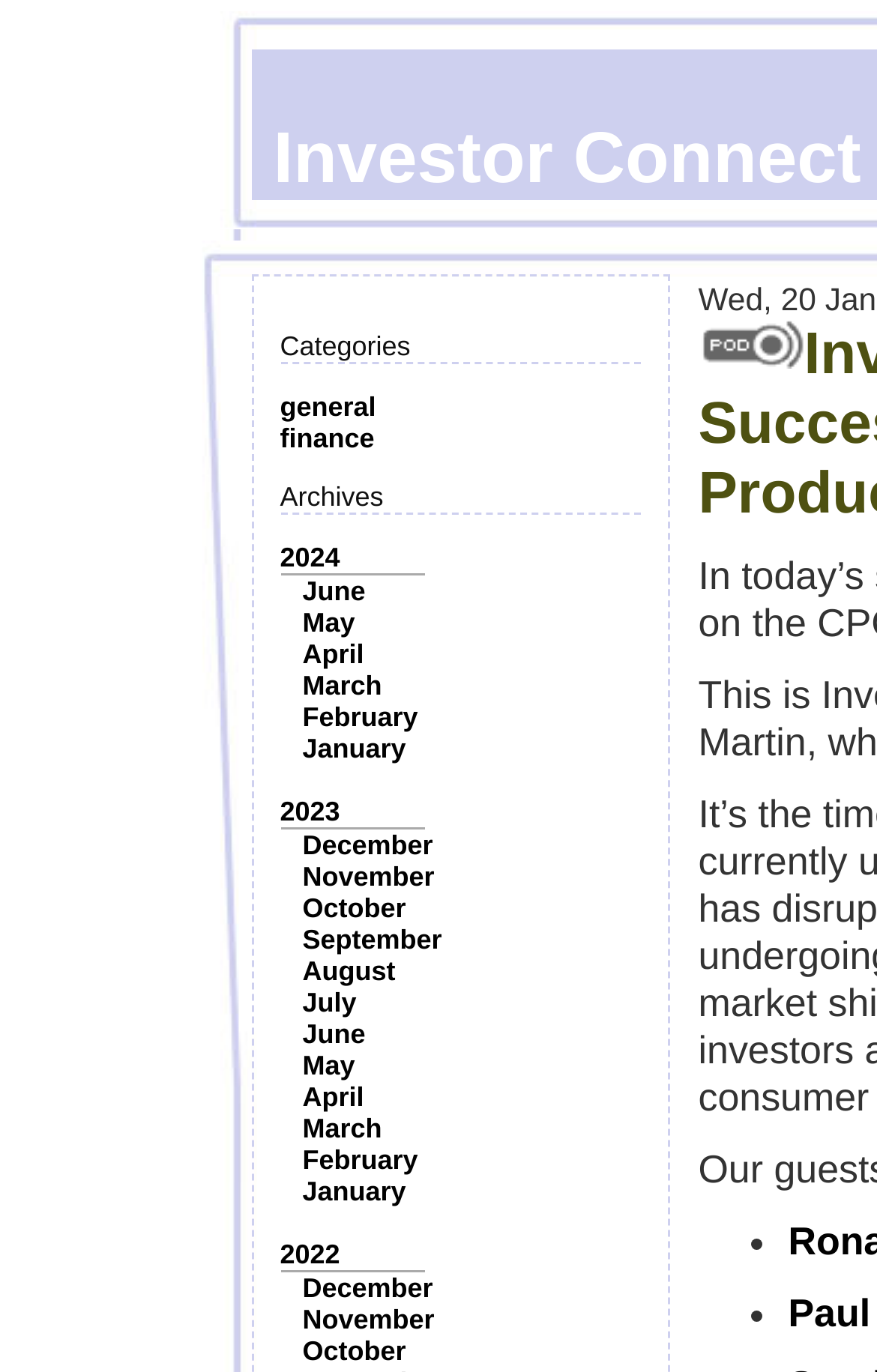Answer the question briefly using a single word or phrase: 
What is the category of the podcast?

general